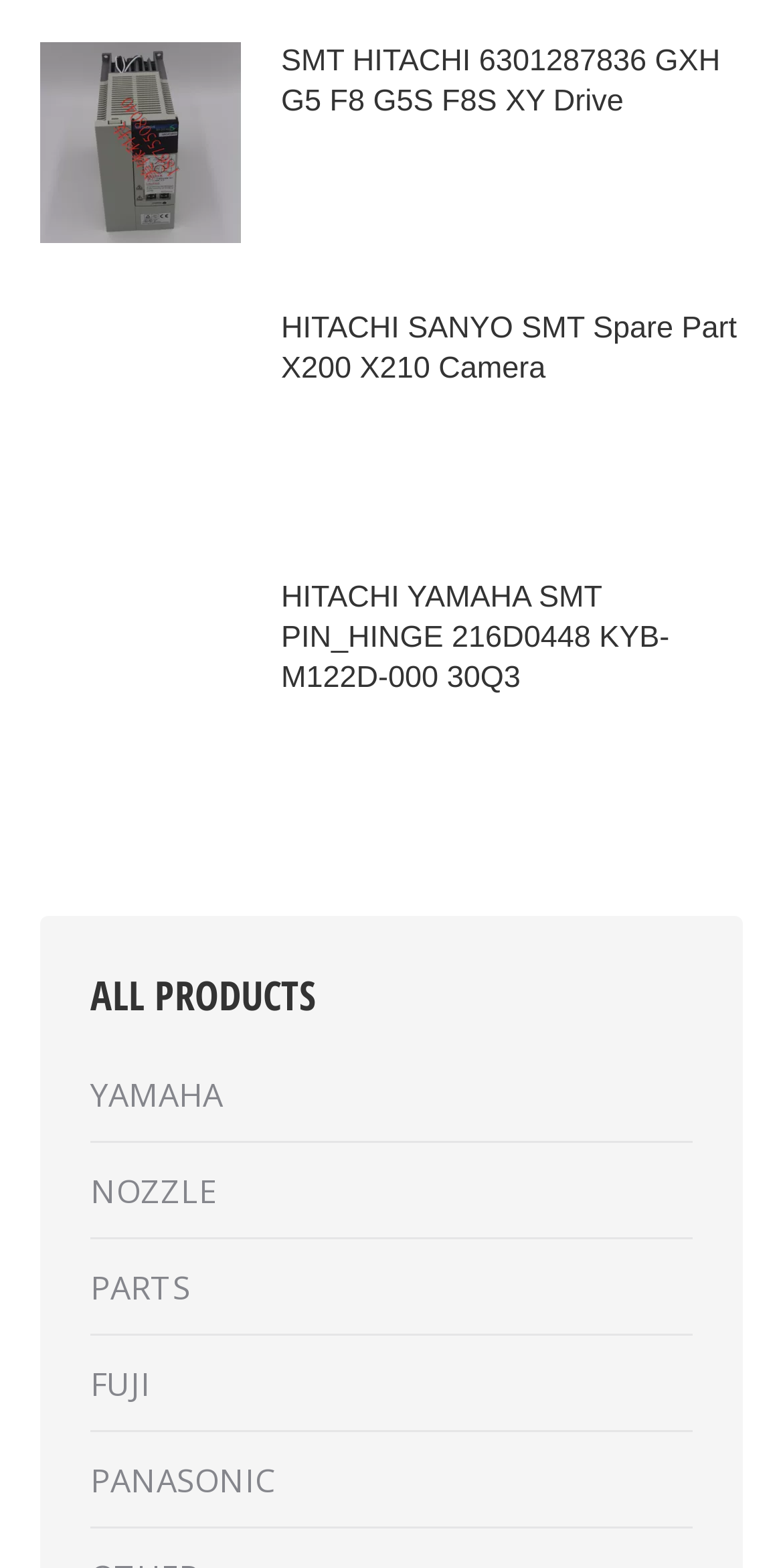Determine the bounding box coordinates (top-left x, top-left y, bottom-right x, bottom-right y) of the UI element described in the following text: YAMAHA

[0.115, 0.681, 0.285, 0.717]